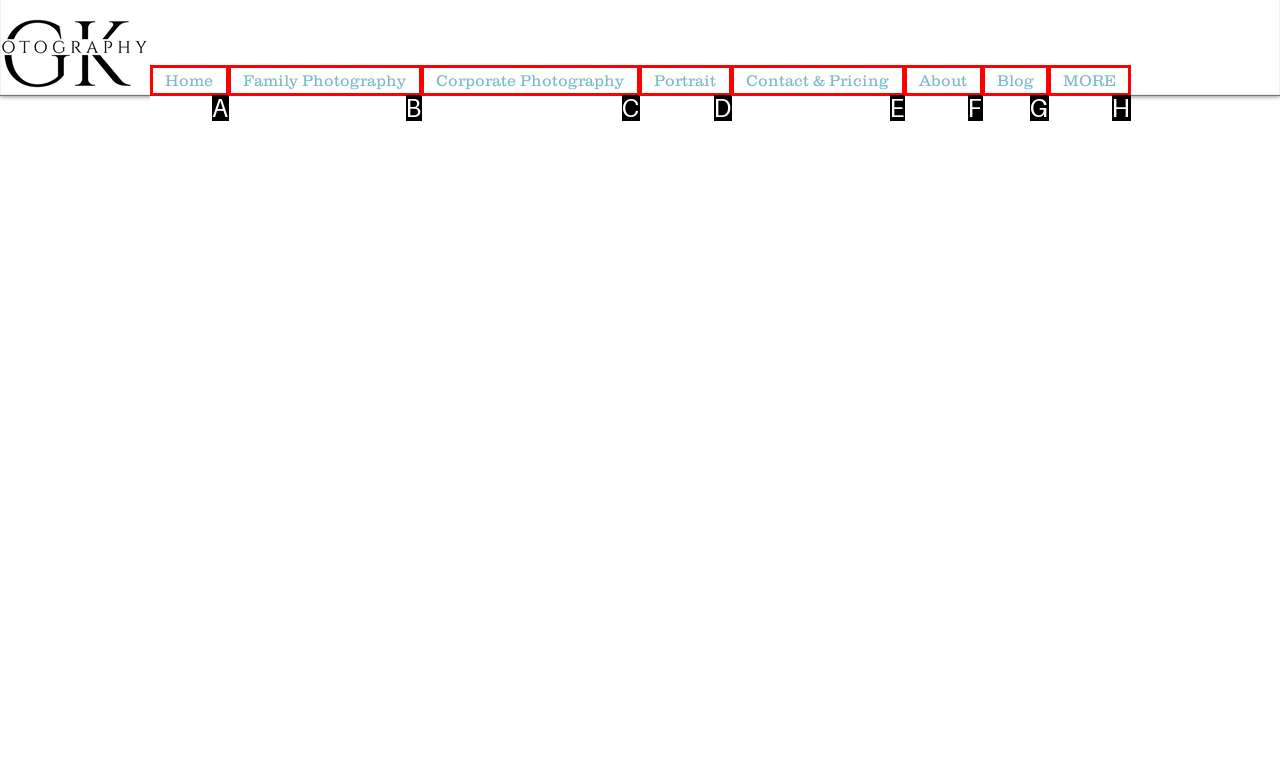Identify the HTML element that corresponds to the following description: Corporate Photography Provide the letter of the best matching option.

C